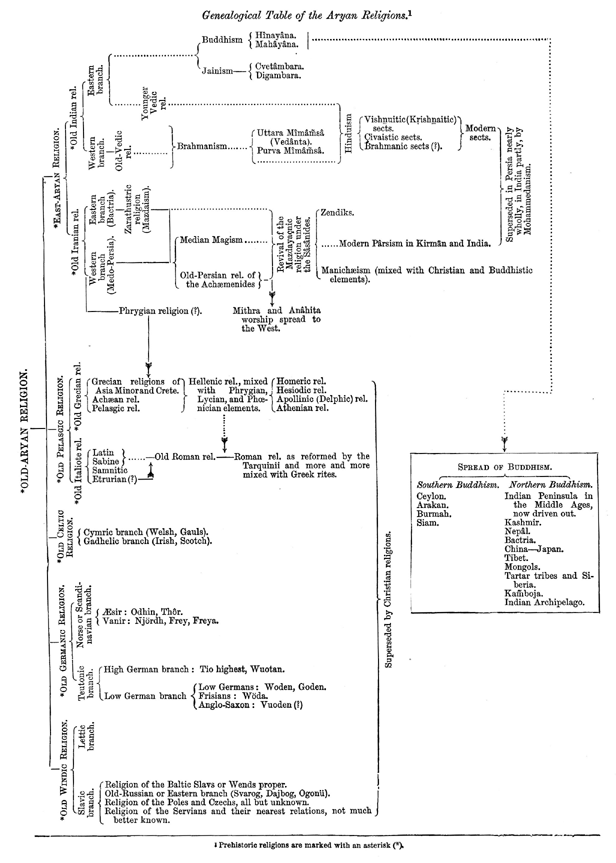What is highlighted in the table?
Refer to the image and provide a one-word or short phrase answer.

Diffusion of Buddhist practices